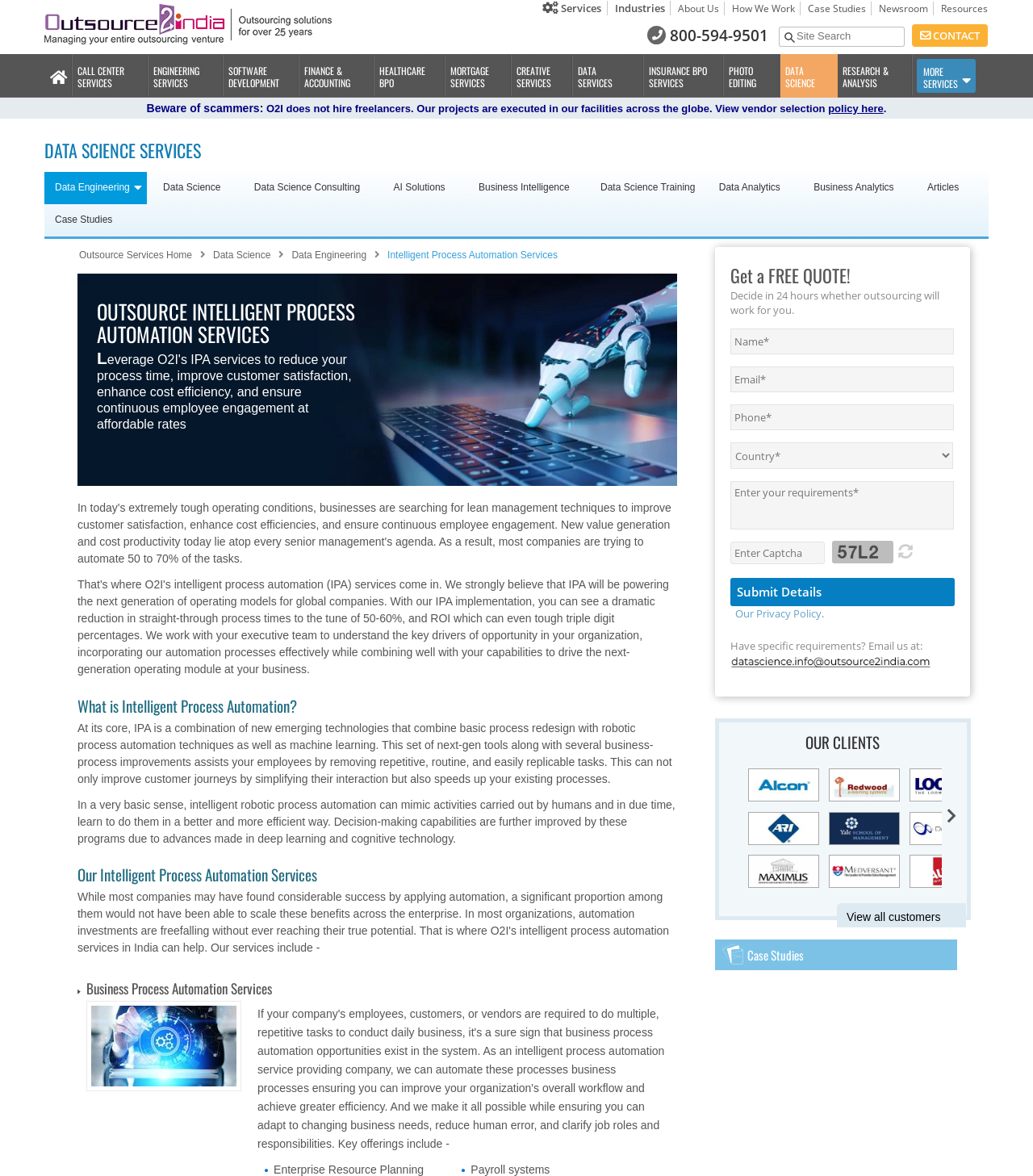Utilize the details in the image to give a detailed response to the question: What kind of clients has Outsource2india worked with?

Outsource2india has worked with a variety of clients, including Alcon, ARI, Maximus, Redwood E-Learning Systems, and Yale School of Management, among others. These clients are from different industries and have benefited from Outsource2india's services.